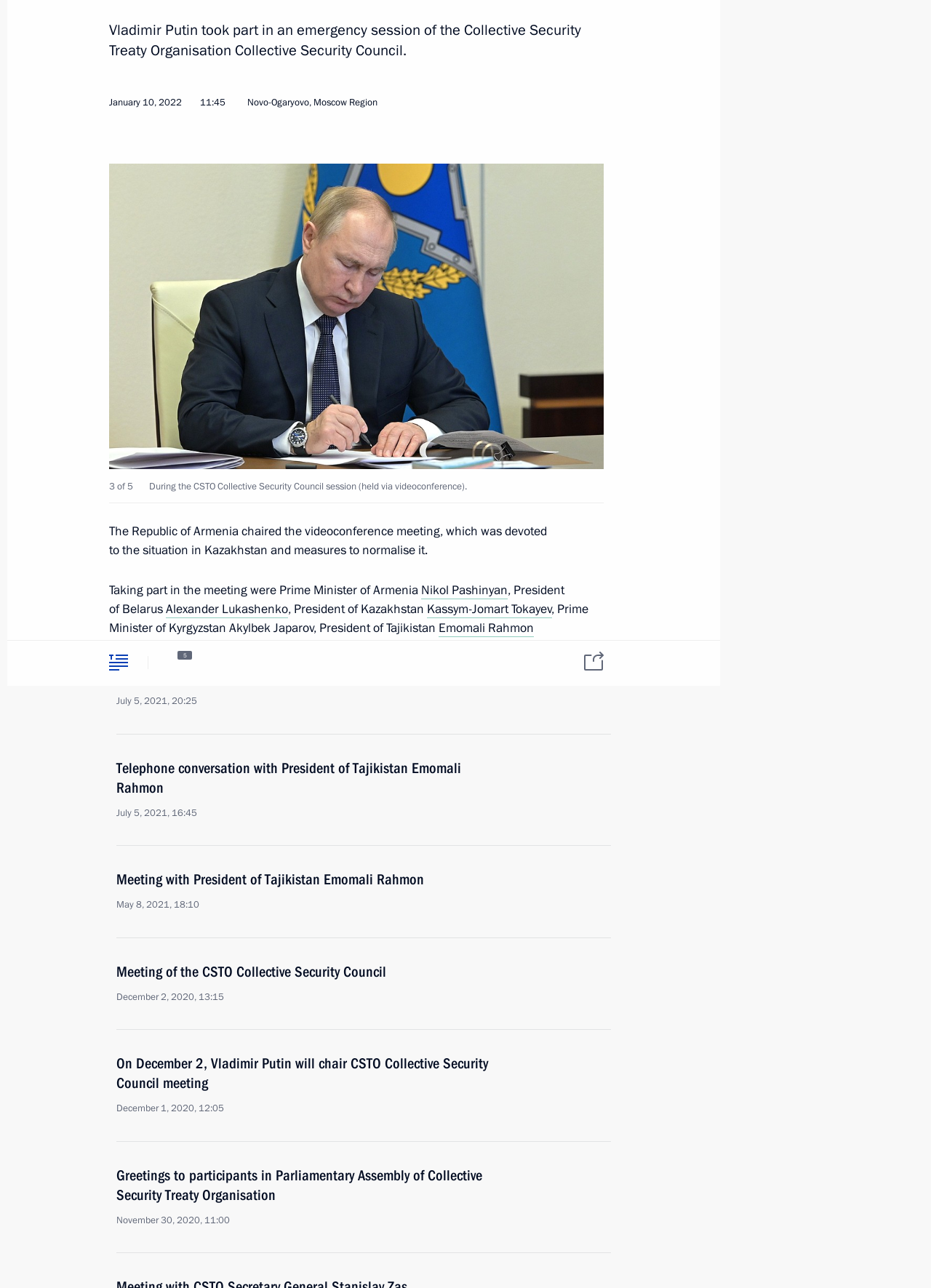Determine the bounding box coordinates for the area you should click to complete the following instruction: "View 'Telegram Channel'".

[0.406, 0.767, 0.484, 0.777]